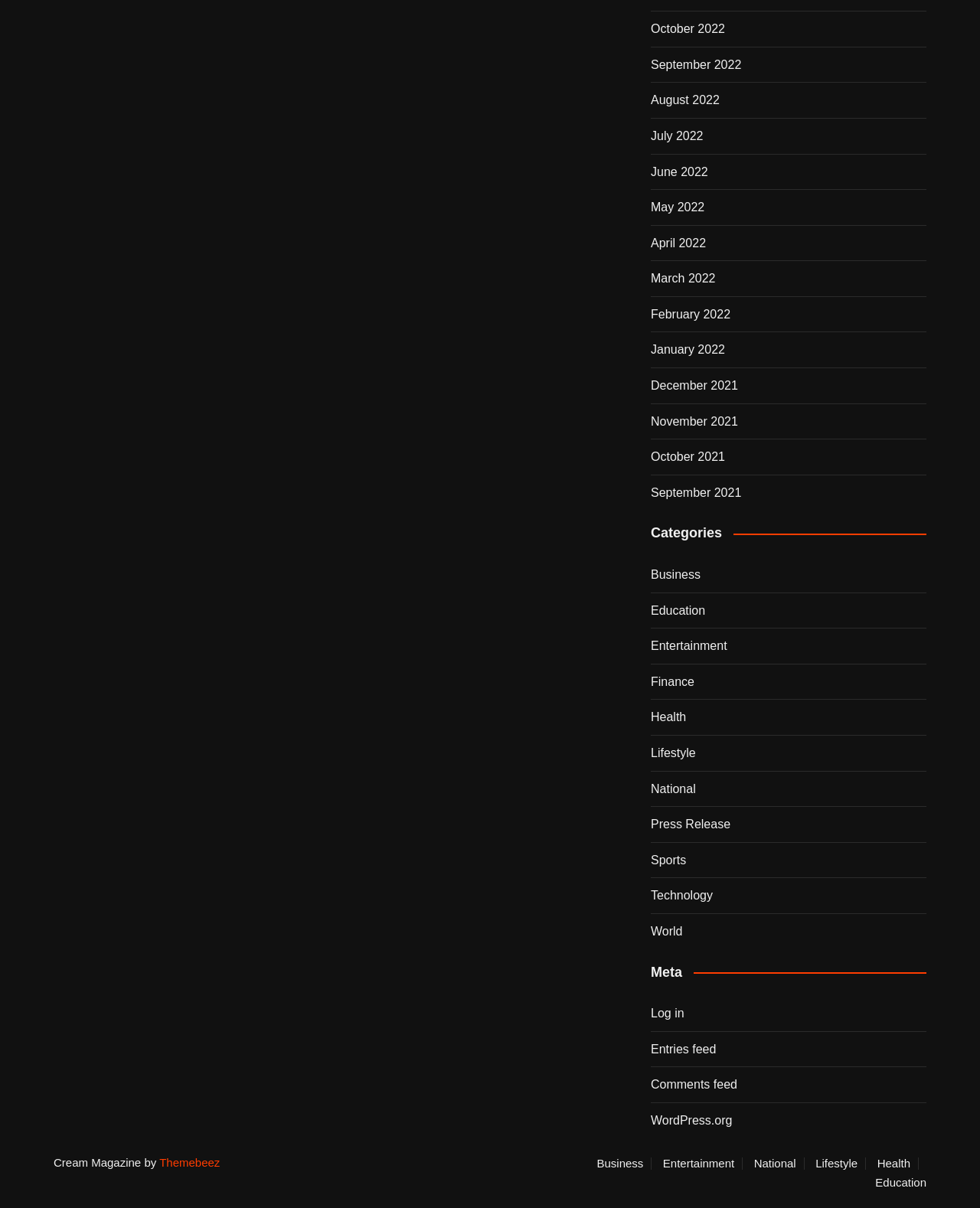Locate the bounding box coordinates of the clickable region to complete the following instruction: "Log in to the website."

[0.664, 0.831, 0.698, 0.847]